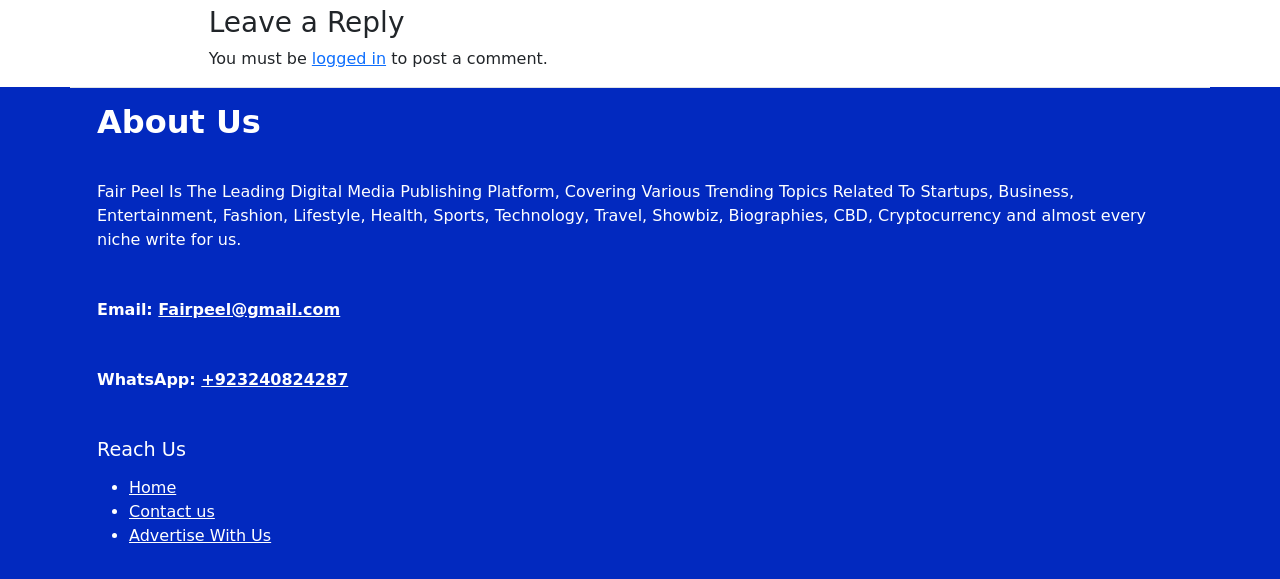What is the email address to contact Fair Peel?
Using the image, give a concise answer in the form of a single word or short phrase.

Fairpeel@gmail.com